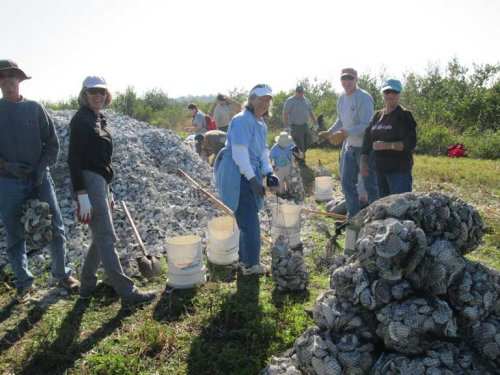What is being sorted and handled by the volunteers?
Provide a thorough and detailed answer to the question.

In the foreground of the image, several volunteers can be seen sorting and handling oyster bags, showcasing their commitment to environmental conservation.